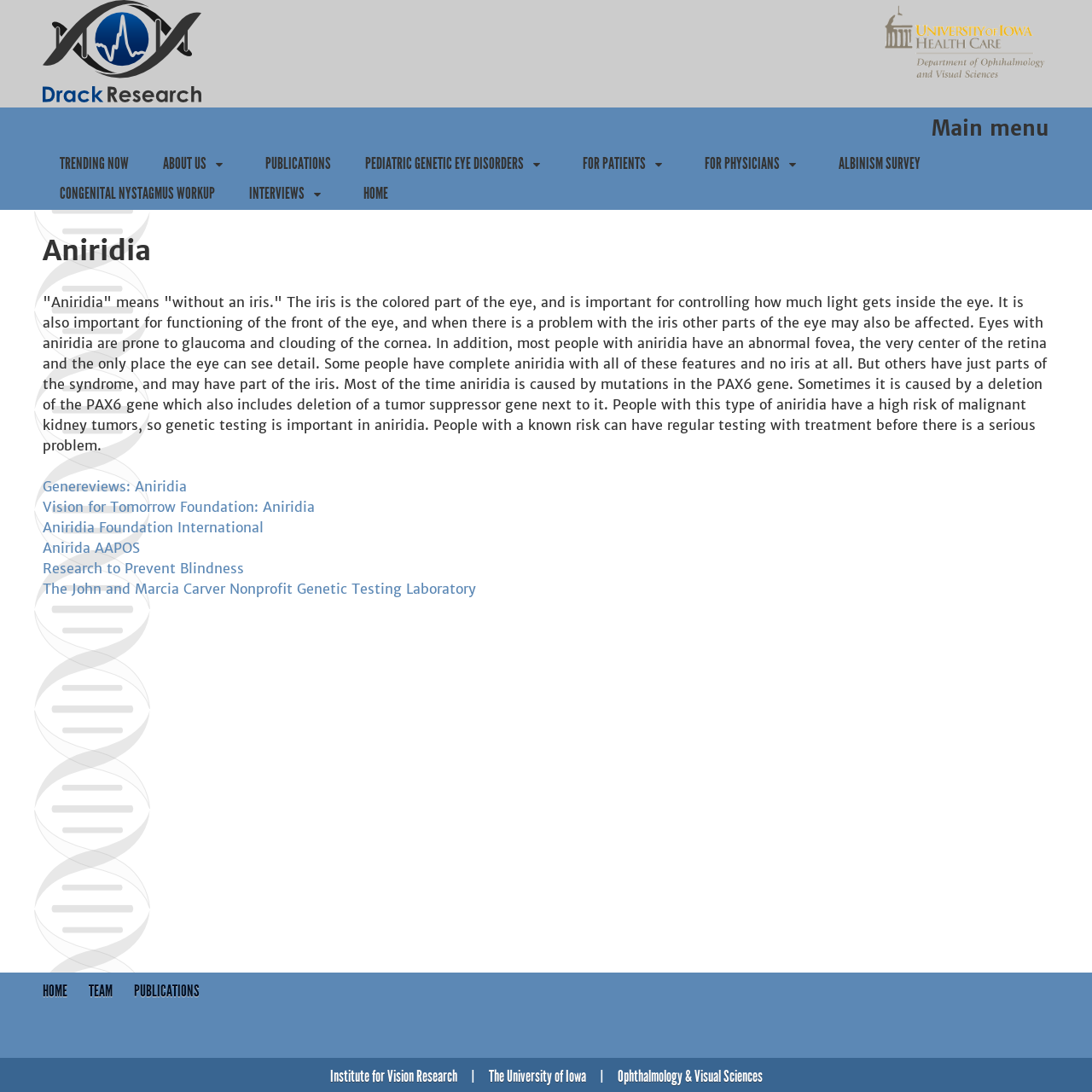Predict the bounding box coordinates for the UI element described as: "Aniridia Foundation International". The coordinates should be four float numbers between 0 and 1, presented as [left, top, right, bottom].

[0.039, 0.475, 0.241, 0.491]